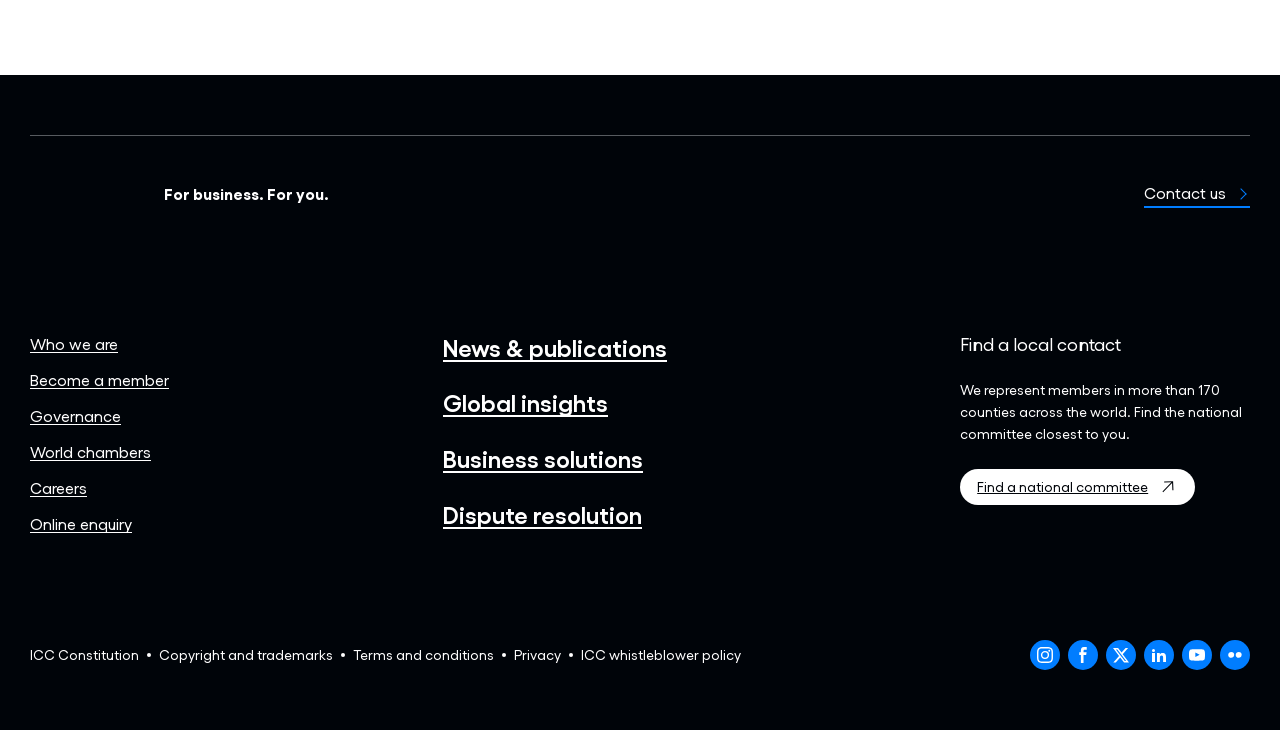Based on the image, please elaborate on the answer to the following question:
What is the tagline of the organization?

The tagline of the organization can be found in the footer section of the webpage, which is 'For business. For you.'